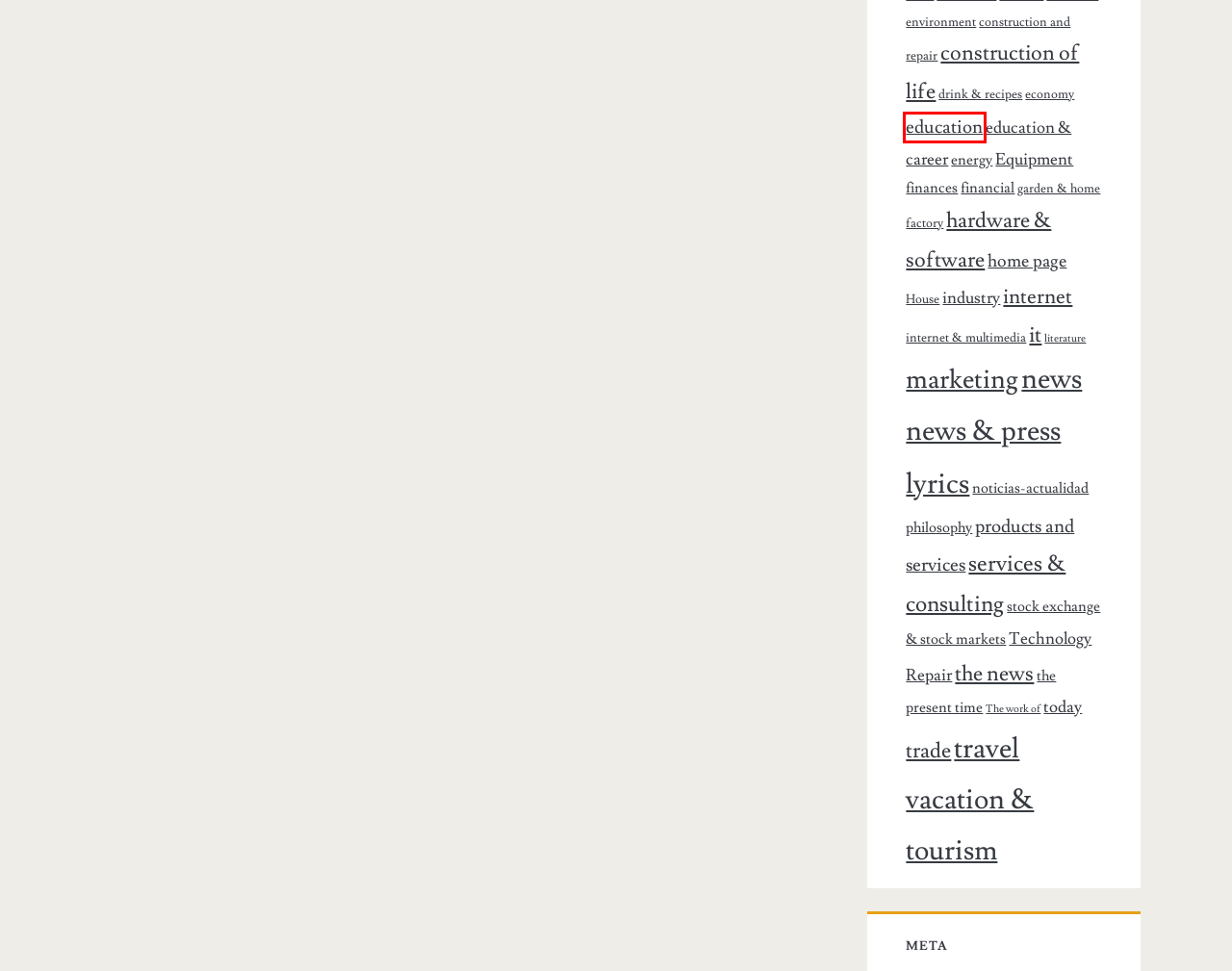You have been given a screenshot of a webpage, where a red bounding box surrounds a UI element. Identify the best matching webpage description for the page that loads after the element in the bounding box is clicked. Options include:
A. education – Thistles American Bistro
B. travel – Thistles American Bistro
C. industry – Thistles American Bistro
D. Blog Tool, Publishing Platform, and CMS – WordPress.org
E. business – Thistles American Bistro
F. garden & home factory – Thistles American Bistro
G. the present time – Thistles American Bistro
H. services & consulting – Thistles American Bistro

A